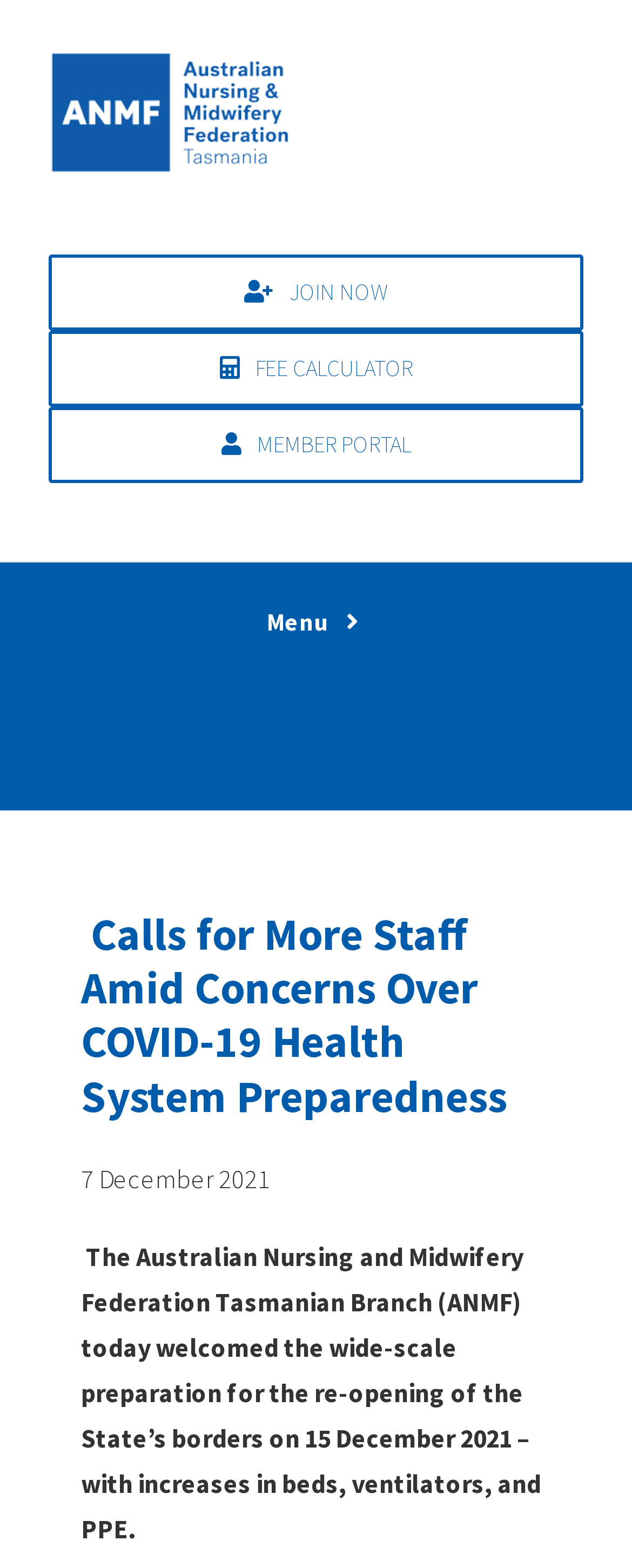What type of content is available under the 'NEWS' menu?
Can you offer a detailed and complete answer to this question?

The 'NEWS' menu has a submenu with links to different types of news content, including 'Latest Updates', 'Media Releases', 'Newsflash Updates', and '#OnYourTeam'. This suggests that the organization publishes various types of news content, which can be accessed through this menu.